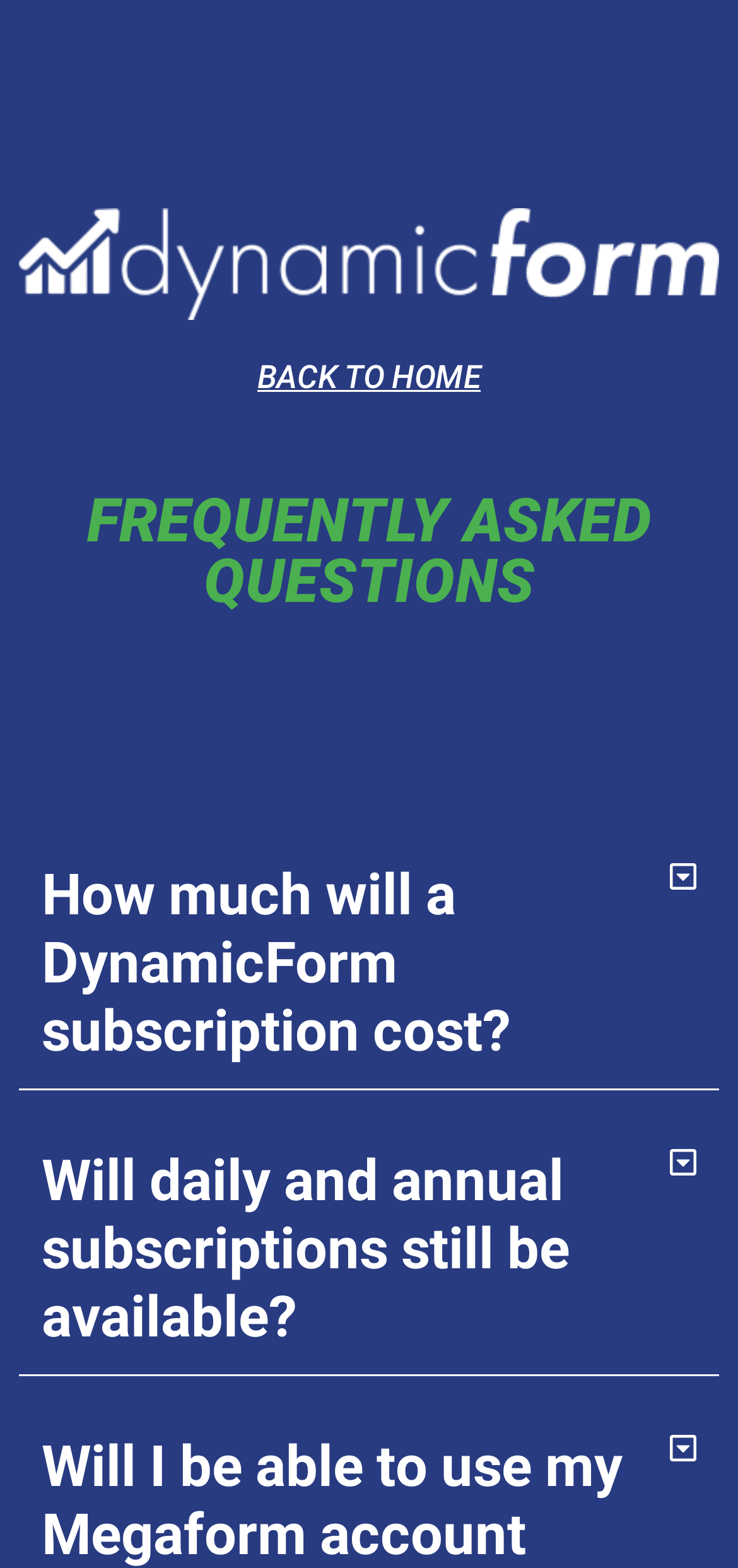Kindly respond to the following question with a single word or a brief phrase: 
What is the first FAQ question?

How much will a DynamicForm subscription cost?